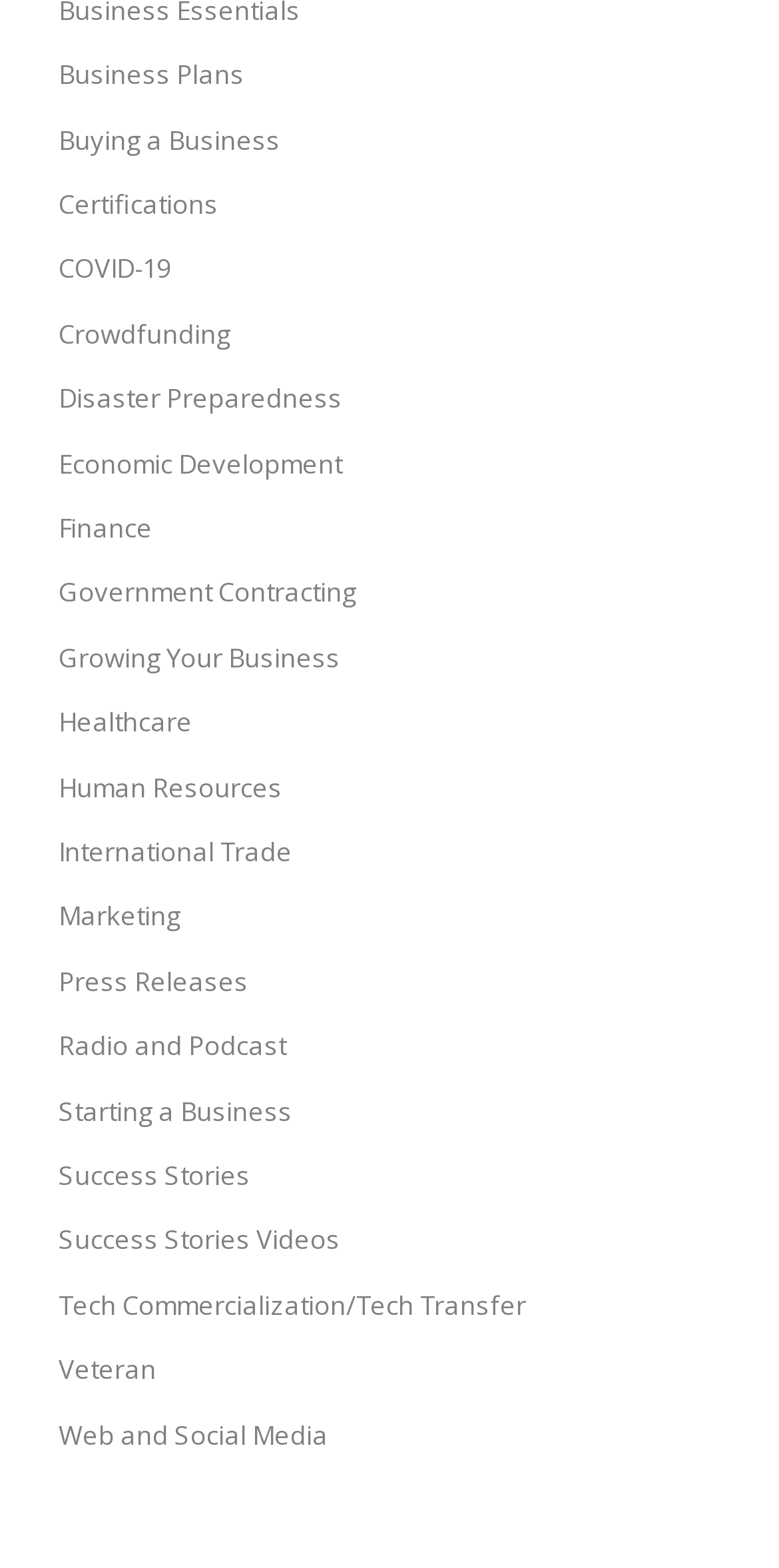For the given element description Radio and Podcast, determine the bounding box coordinates of the UI element. The coordinates should follow the format (top-left x, top-left y, bottom-right x, bottom-right y) and be within the range of 0 to 1.

[0.075, 0.648, 0.925, 0.689]